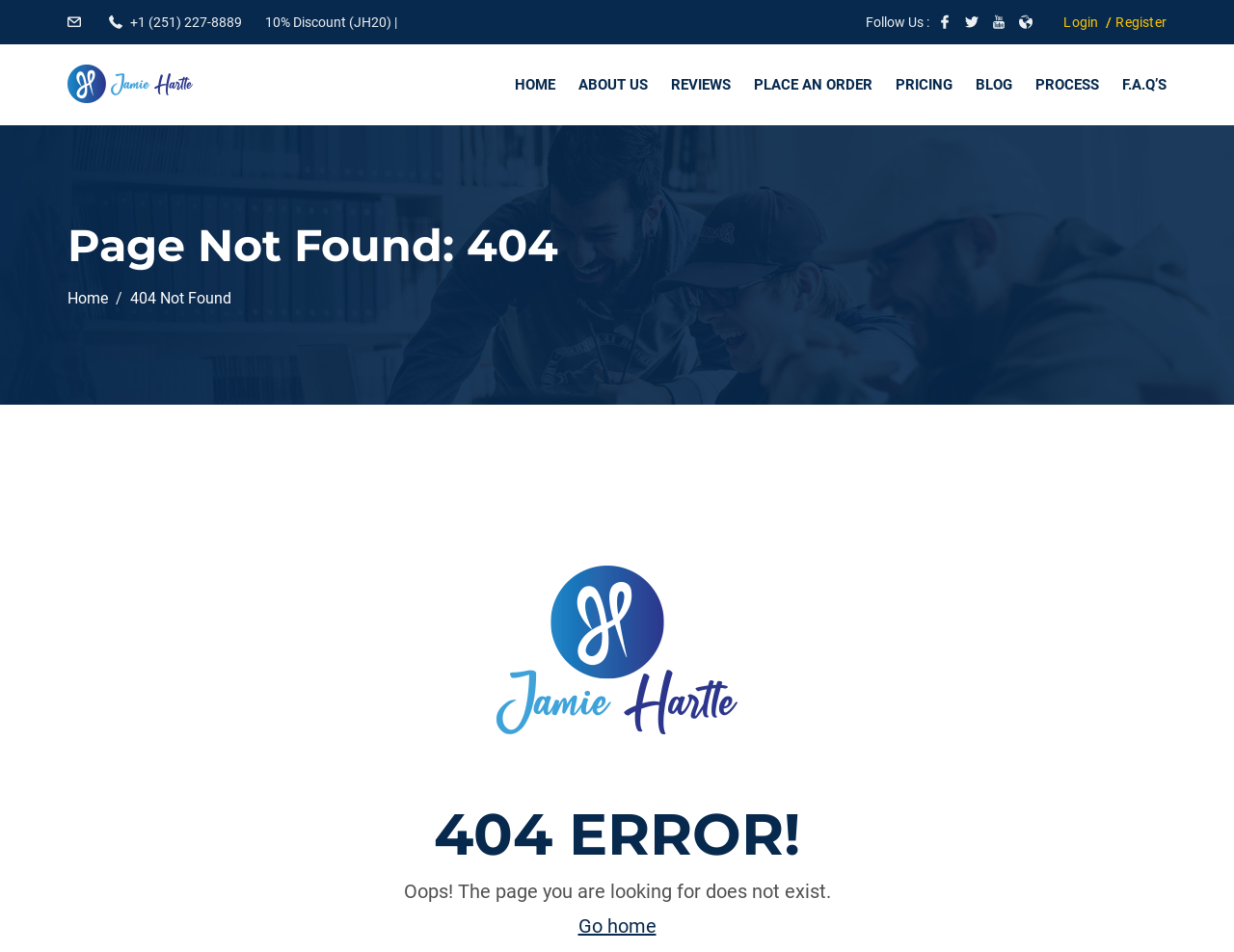What is the phone number displayed on the top?
Answer the question with a detailed and thorough explanation.

I found the phone number by looking at the top section of the webpage, where I saw a static text element with the phone number +1 (251) 227-8889.